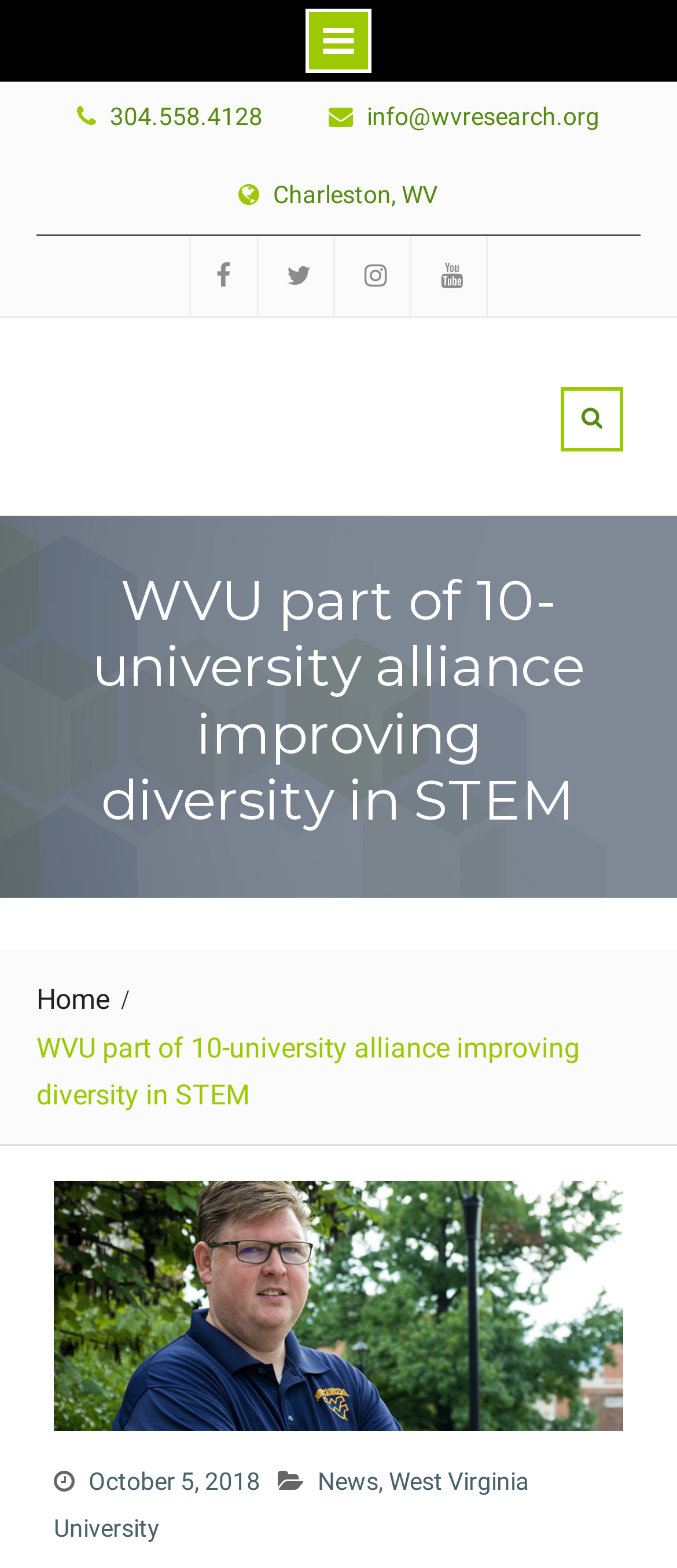Describe all the key features of the webpage in detail.

The webpage appears to be a news article or press release from West Virginia University (WVU). At the top, there is a row of social media links, including Facebook, Twitter, Instagram, and YouTube, positioned horizontally across the page. Below this, there is a heading that reads "WVU part of 10-university alliance improving diversity in STEM". 

To the left of the heading, there is a link to the "STaR Division" and a phone number "304.558.4128" with an email address "info@wvresearch.org" to its right. Further to the right, there is a static text "Charleston, WV", indicating the location. 

The main content of the article is below the heading, which discusses WVU's involvement in a multimillion-dollar effort to support STEM education for underrepresented students in Appalachia. 

At the bottom of the page, there is a navigation menu with links to "Home", "October 5, 2018", "News", and "West Virginia University". The date "October 5, 2018" is also indicated as a time element.